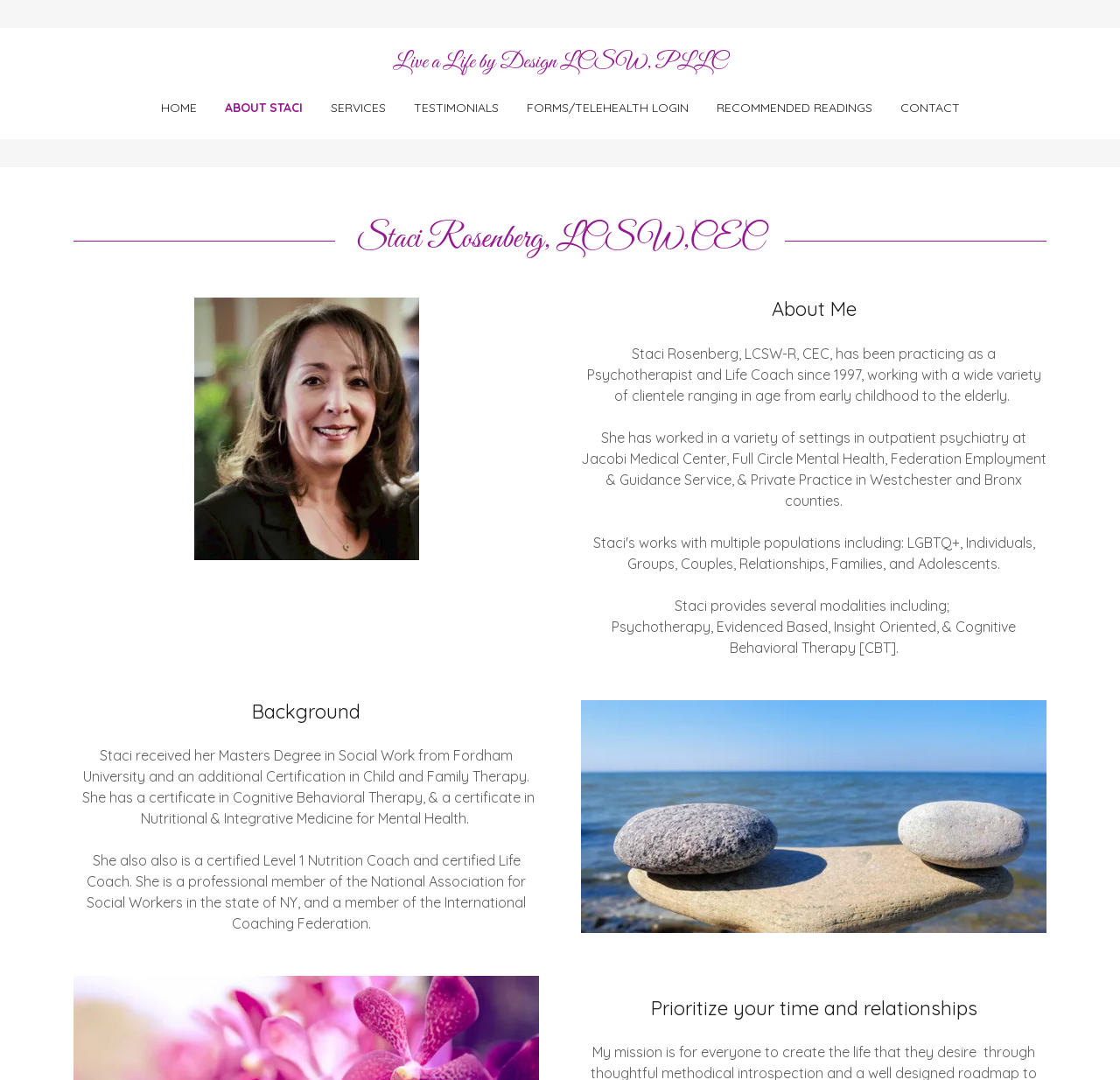Please find and report the bounding box coordinates of the element to click in order to perform the following action: "Click on the 'CONTACT' link". The coordinates should be expressed as four float numbers between 0 and 1, in the format [left, top, right, bottom].

[0.799, 0.085, 0.861, 0.114]